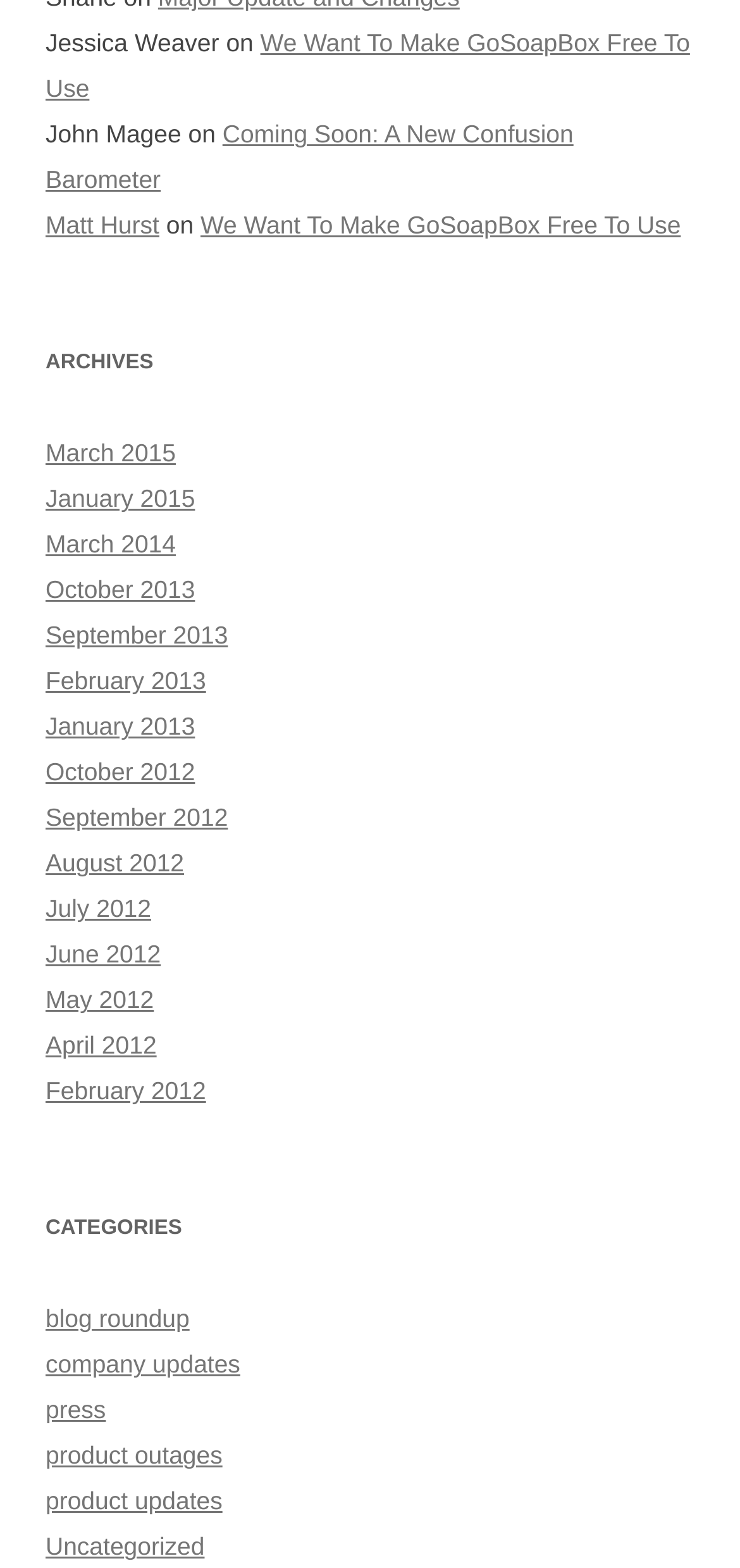Please determine the bounding box of the UI element that matches this description: Uncategorized. The coordinates should be given as (top-left x, top-left y, bottom-right x, bottom-right y), with all values between 0 and 1.

[0.062, 0.978, 0.276, 0.996]